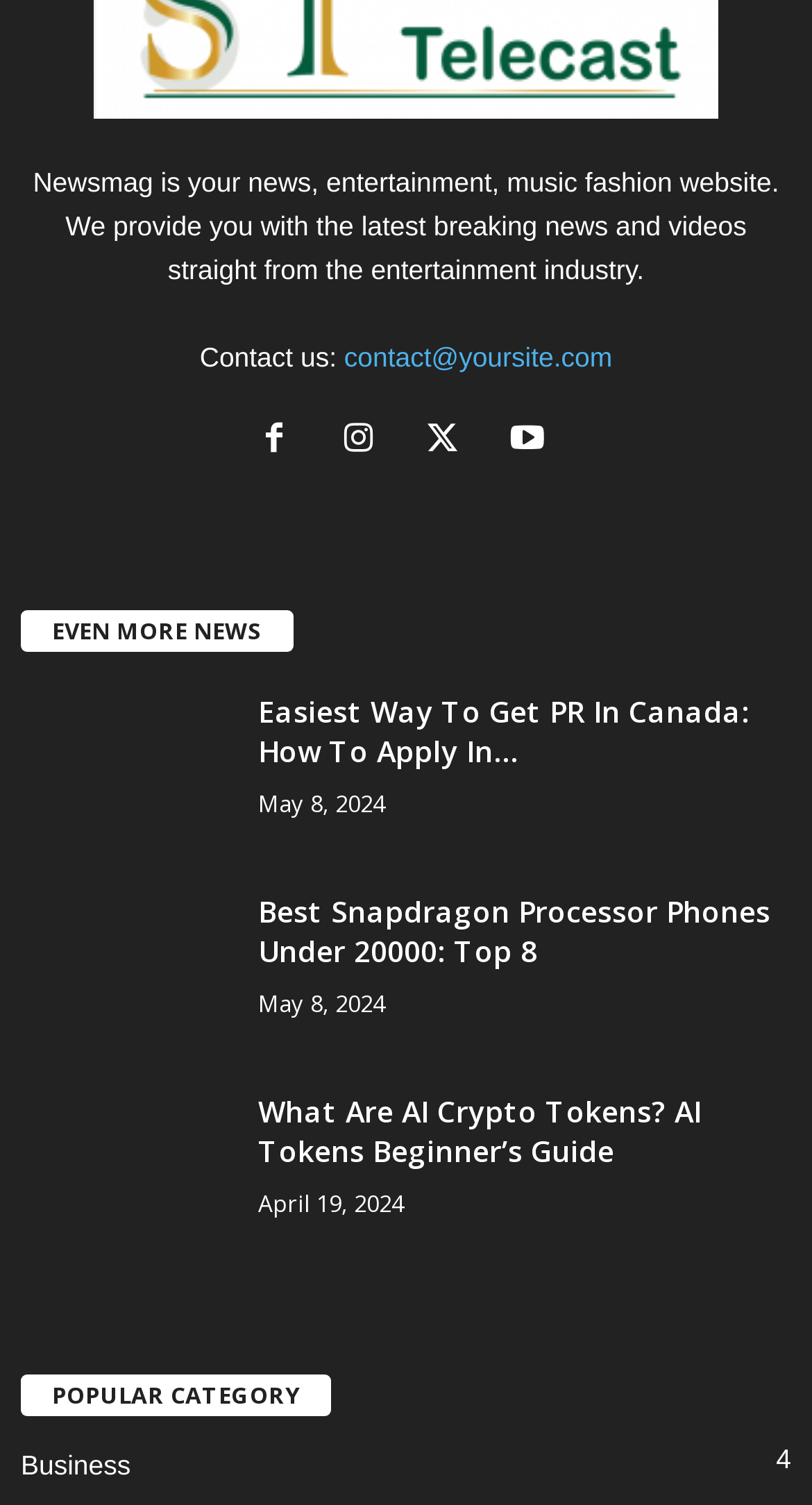How many social media links are there?
Please use the visual content to give a single word or phrase answer.

4